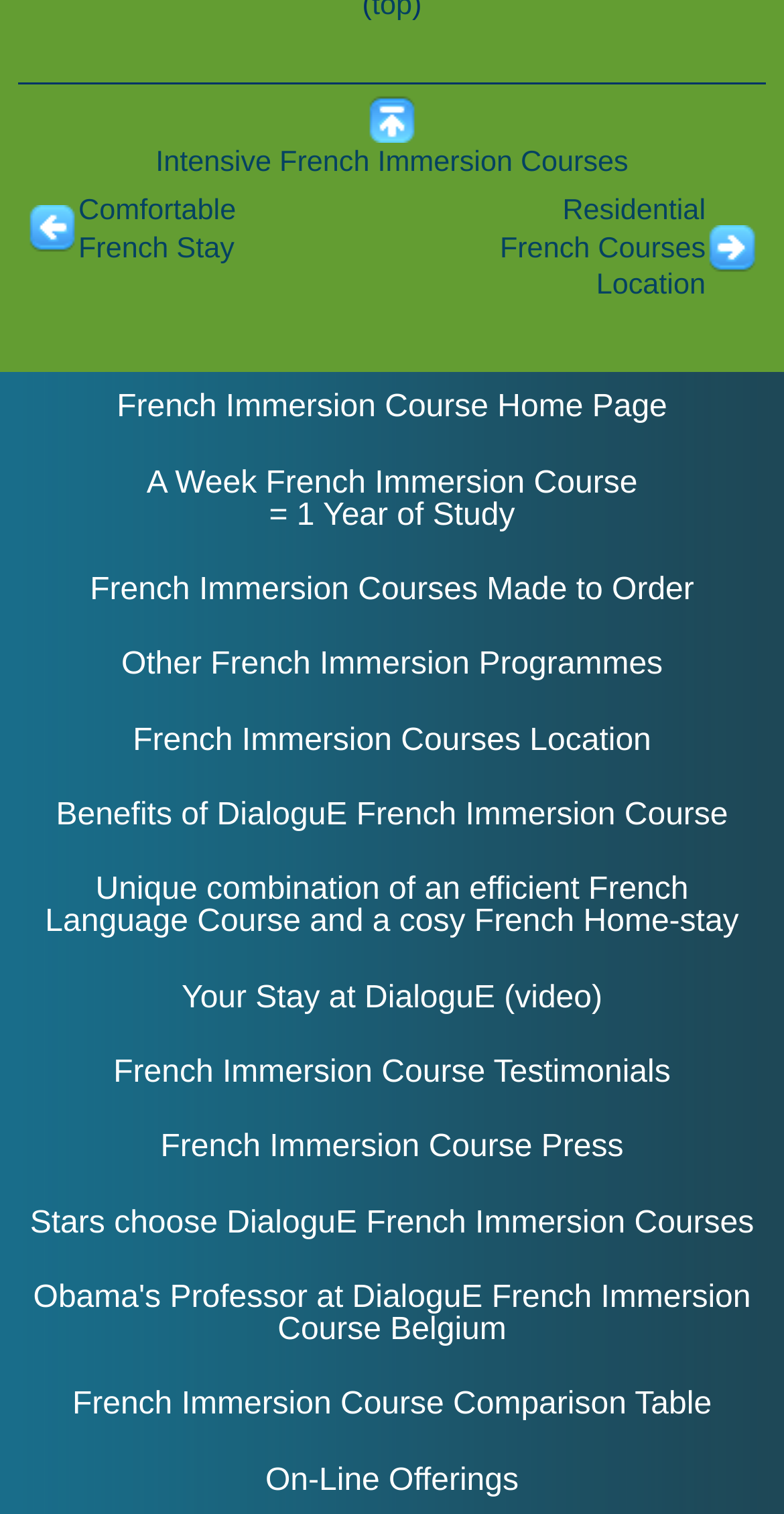Based on what you see in the screenshot, provide a thorough answer to this question: What is the theme of the link 'Comfortable French Stay'?

Based on the text description of the link 'Comfortable French Stay', it appears that the theme of this link is related to home stays, which is a common aspect of French immersion courses.